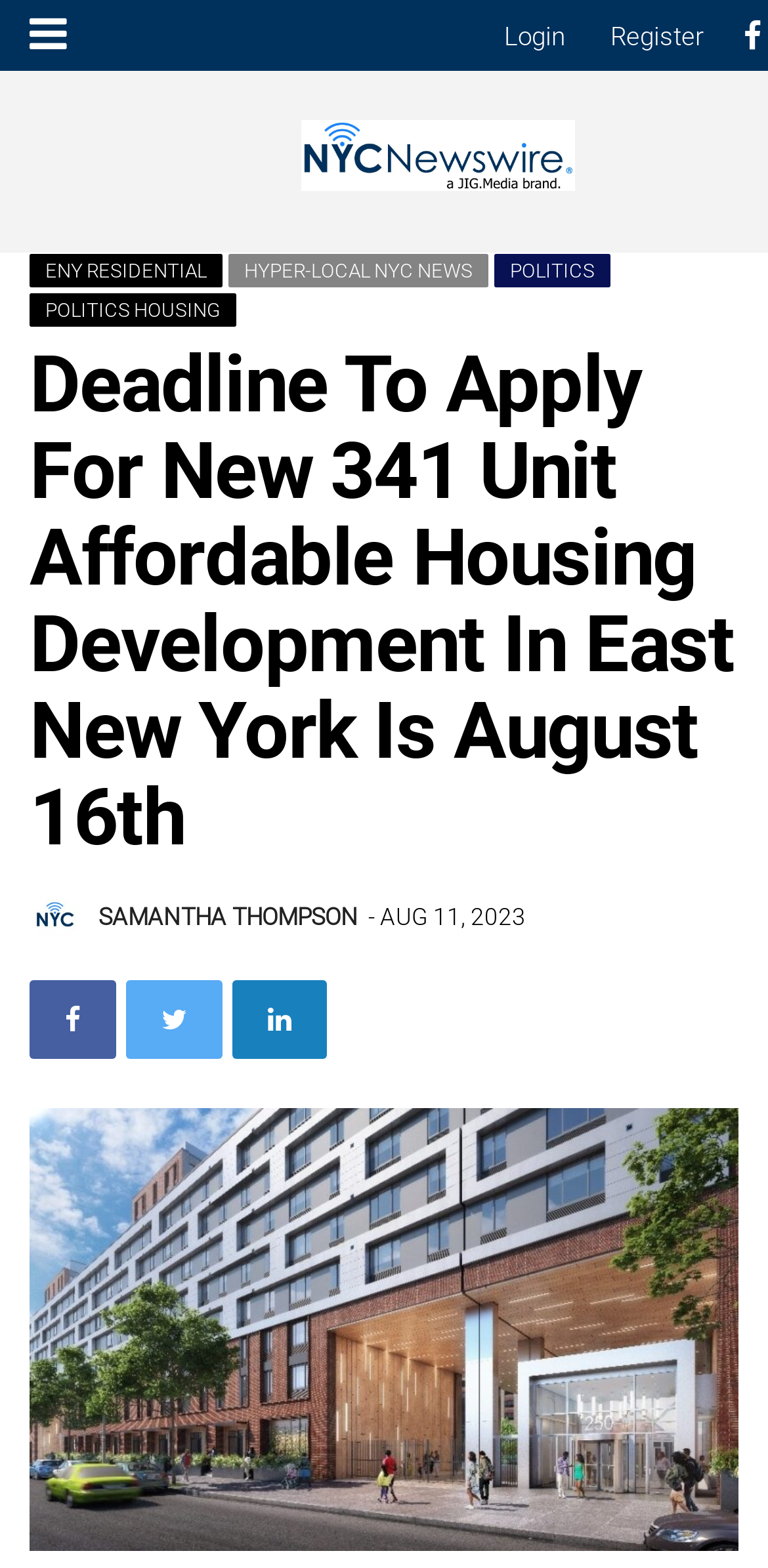Specify the bounding box coordinates for the region that must be clicked to perform the given instruction: "Go to Home".

[0.038, 0.053, 0.121, 0.07]